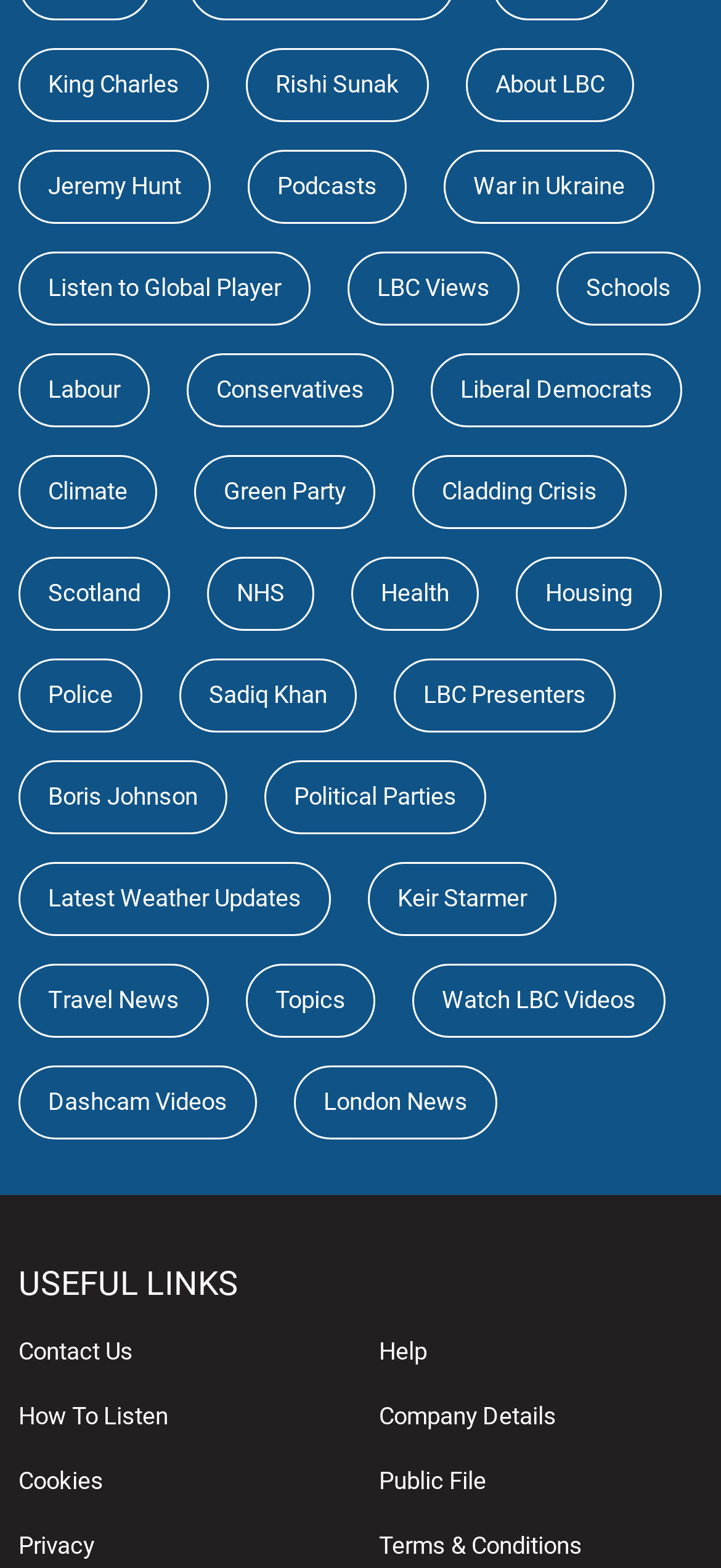What is the name of the UK politician linked at the top left?
Provide a concise answer using a single word or phrase based on the image.

King Charles